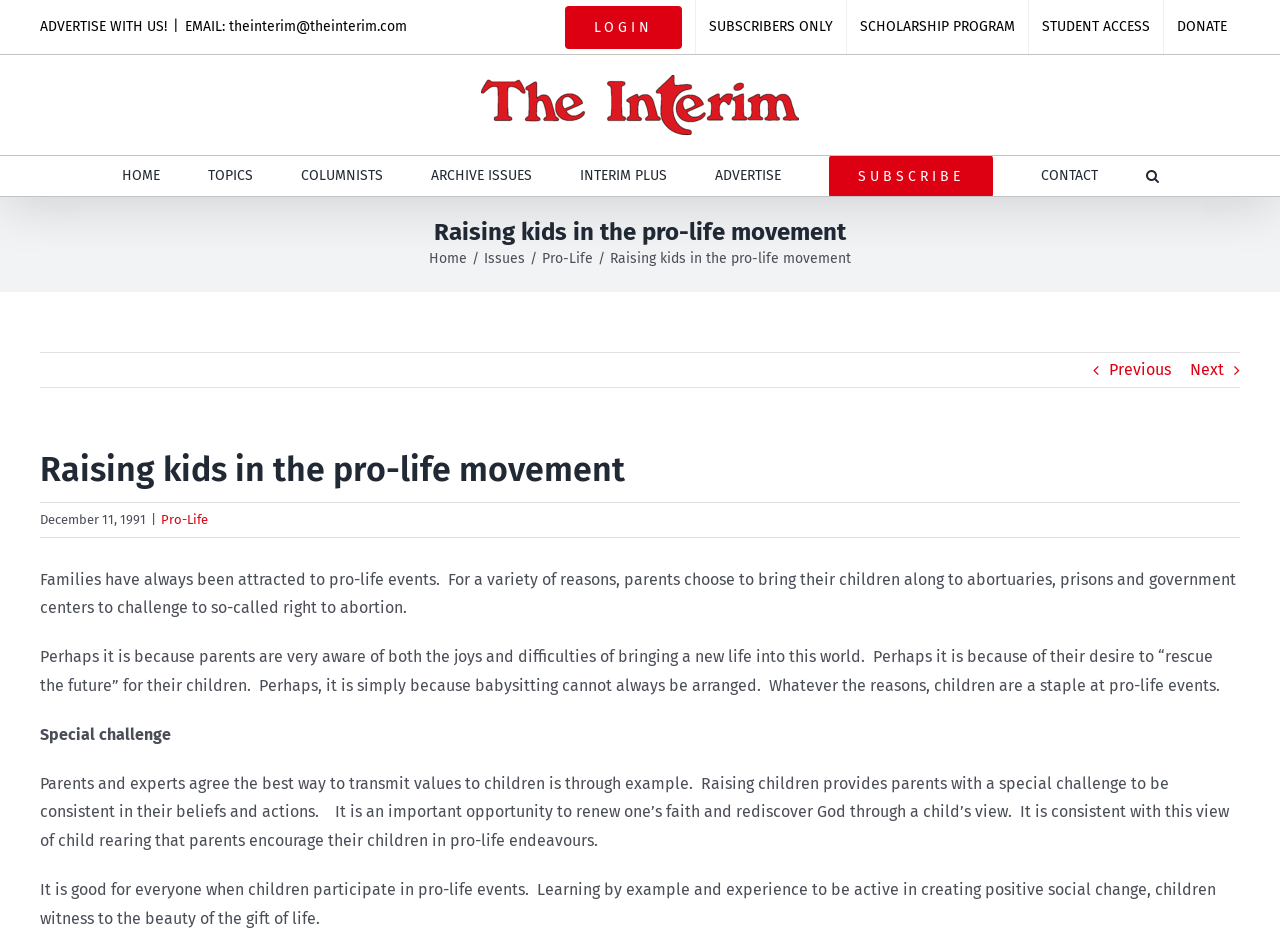Locate the bounding box coordinates of the segment that needs to be clicked to meet this instruction: "Visit the 'HOME' page".

[0.095, 0.166, 0.125, 0.209]